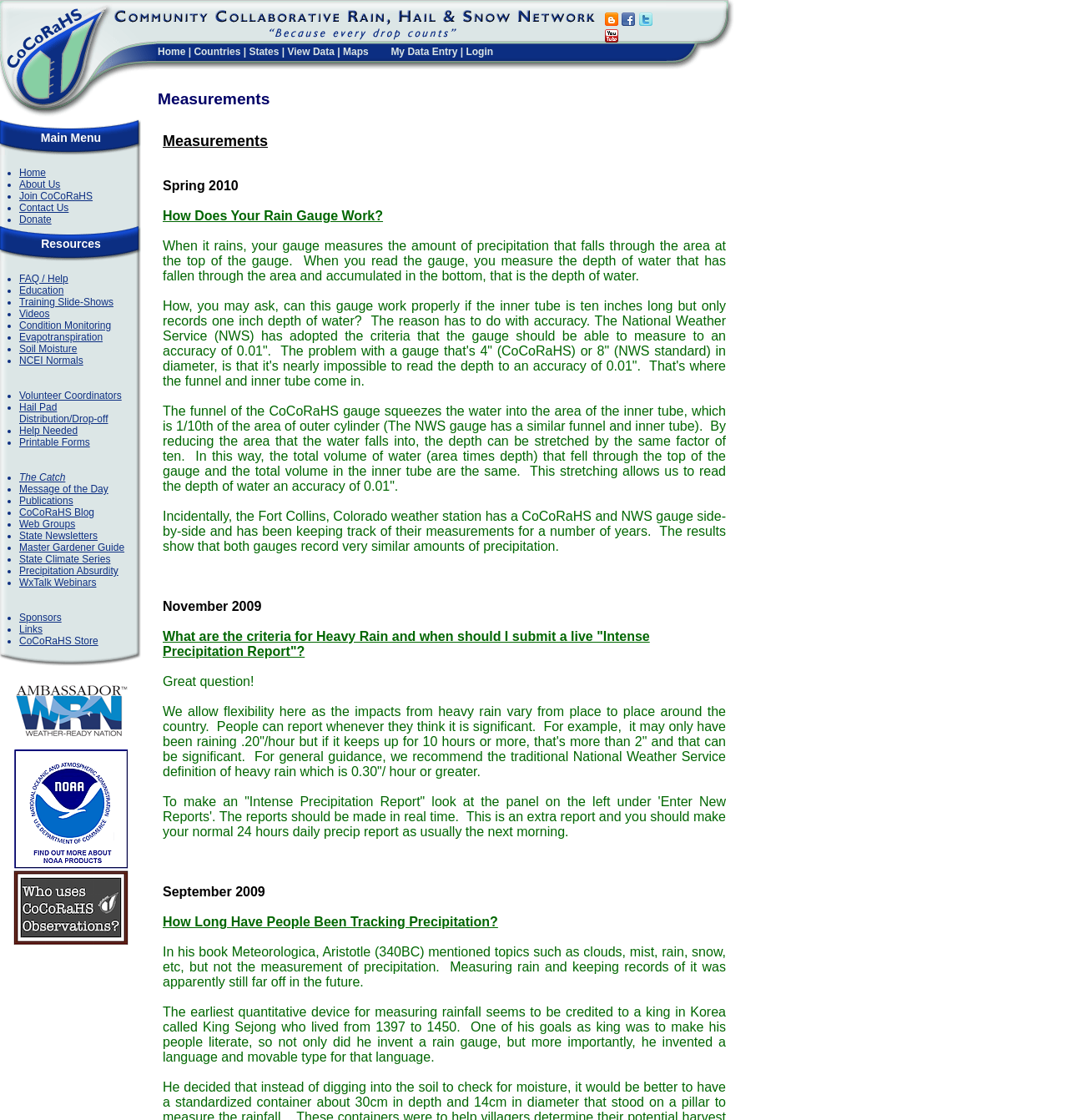What is the purpose of the 'Measurements' section?
From the image, respond with a single word or phrase.

To display measurements